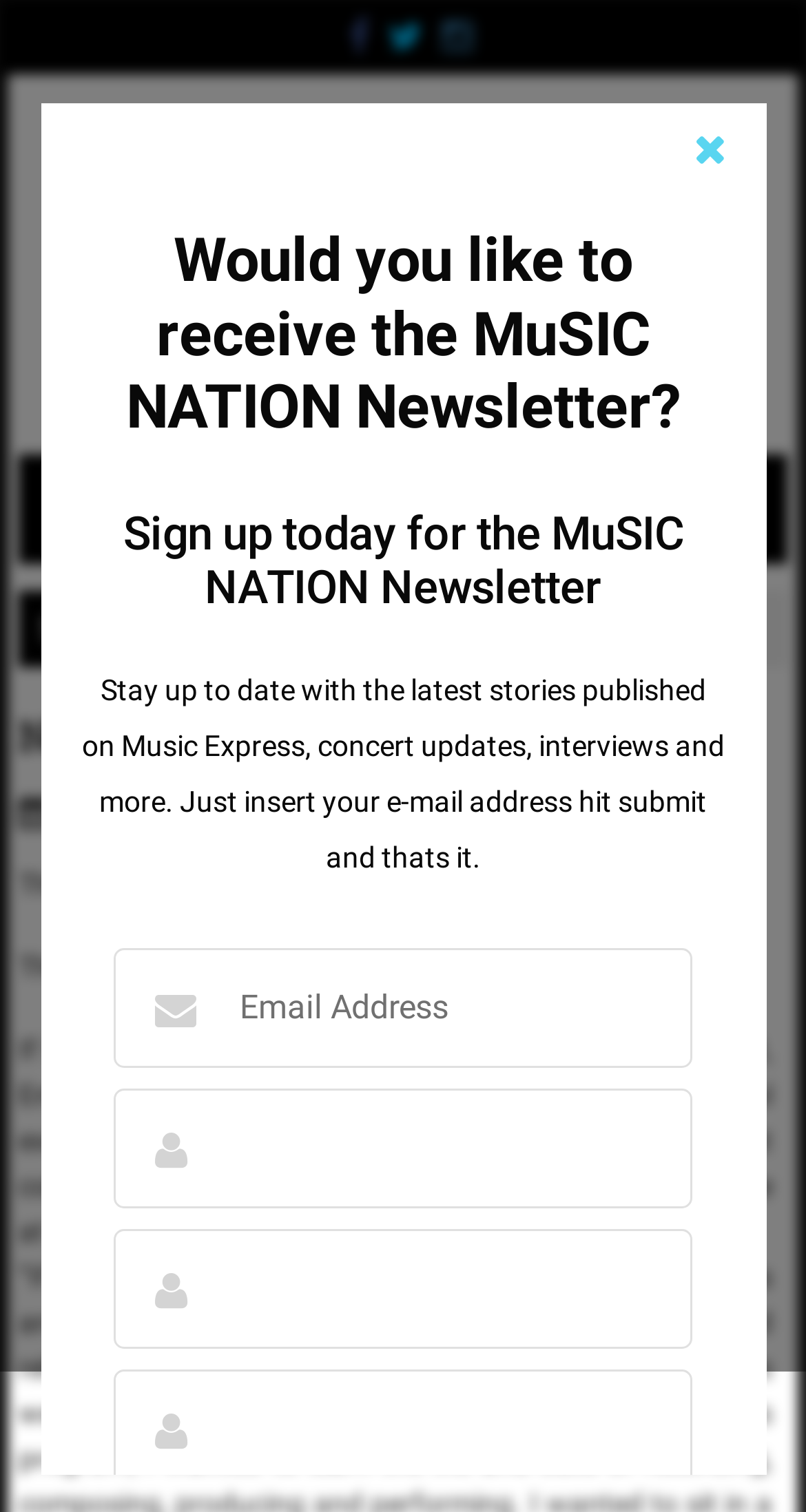Give a detailed account of the webpage.

The webpage appears to be an article about Emilia, a musician, on a music-related website called "The Music Express". At the top of the page, there are several links and icons, including a logo for "The Music Express" and a menu button. Below this, there is a search bar and a navigation menu with links to "Home" and "Featured".

The main content of the page is an article about Emilia, with a heading that reads "New Faces: EMILIA". The article is divided into sections, with the first section providing an introduction to Emilia and her music. This section includes a brief description of her background and education, as well as a mention of her recent music release.

Below this introduction, there is a section with a heading that asks if the reader would like to receive the MuSIC NATION Newsletter. This section includes a brief description of the newsletter and its contents, as well as a form to sign up for the newsletter with several text boxes to input email addresses.

Throughout the page, there are several links and icons, including social media links and a link to the newsletter sign-up form. The overall layout of the page is clean and easy to navigate, with clear headings and concise text.